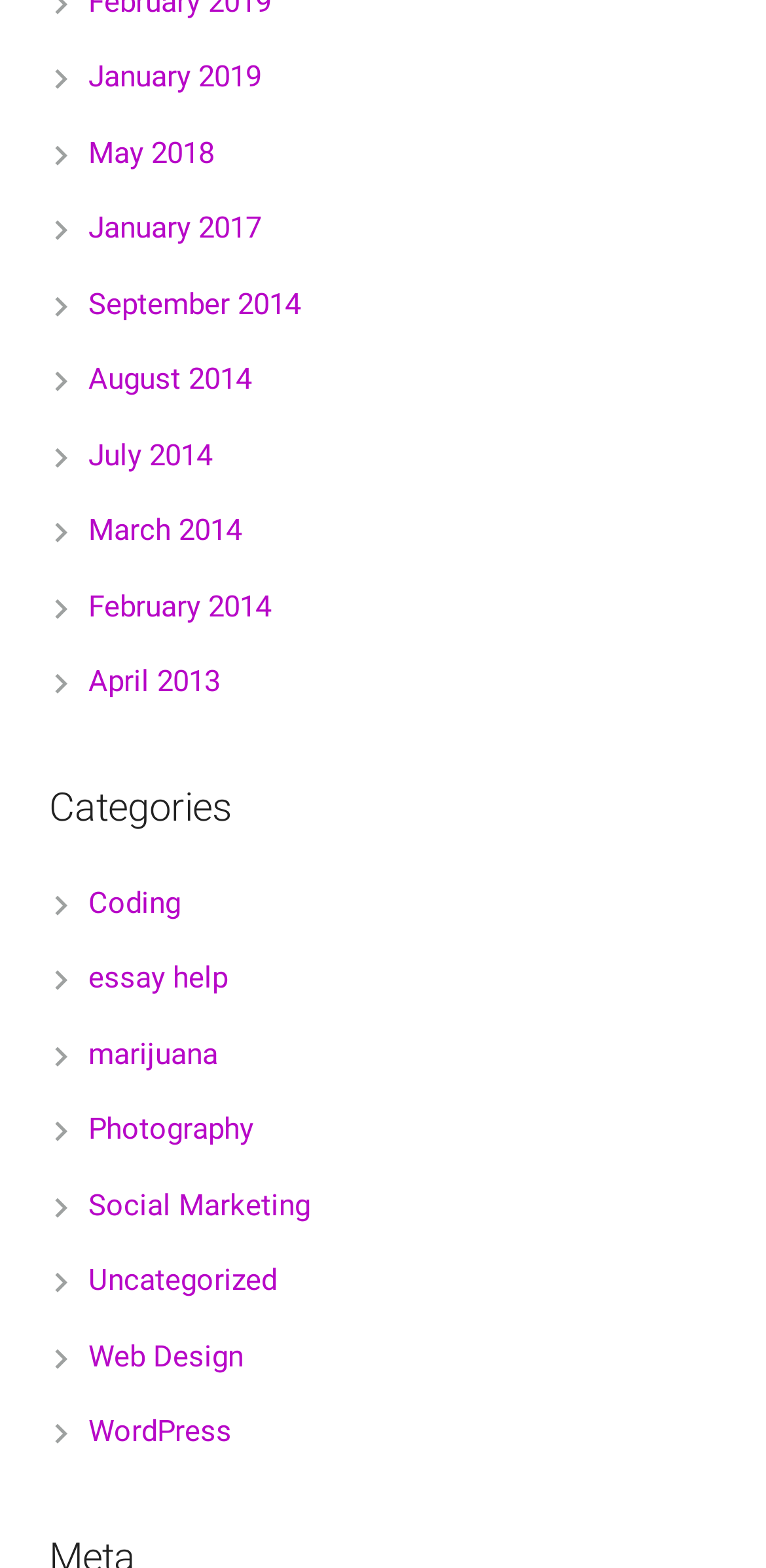How many links are related to design?
Look at the image and answer the question with a single word or phrase.

2